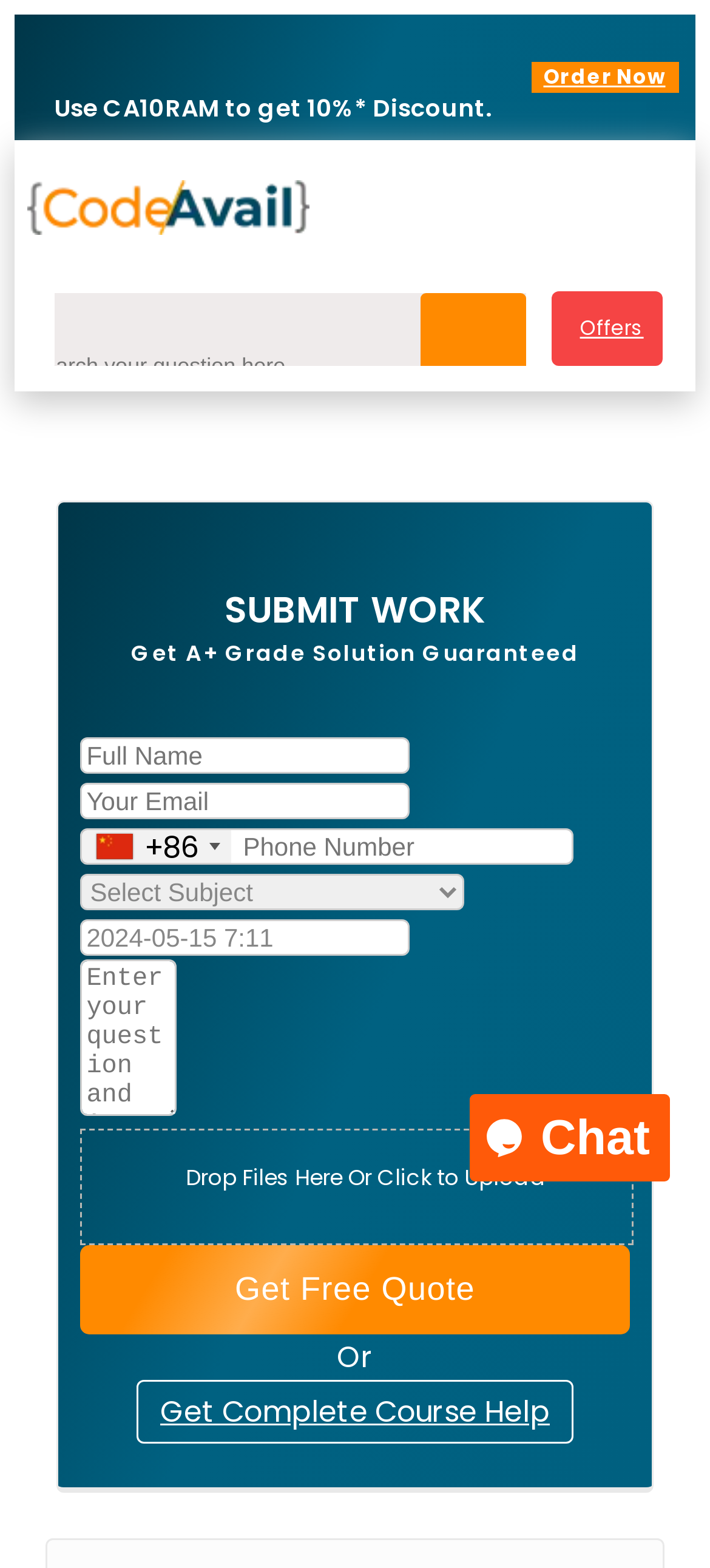Pinpoint the bounding box coordinates of the clickable element needed to complete the instruction: "Get a free quote". The coordinates should be provided as four float numbers between 0 and 1: [left, top, right, bottom].

[0.114, 0.794, 0.886, 0.851]